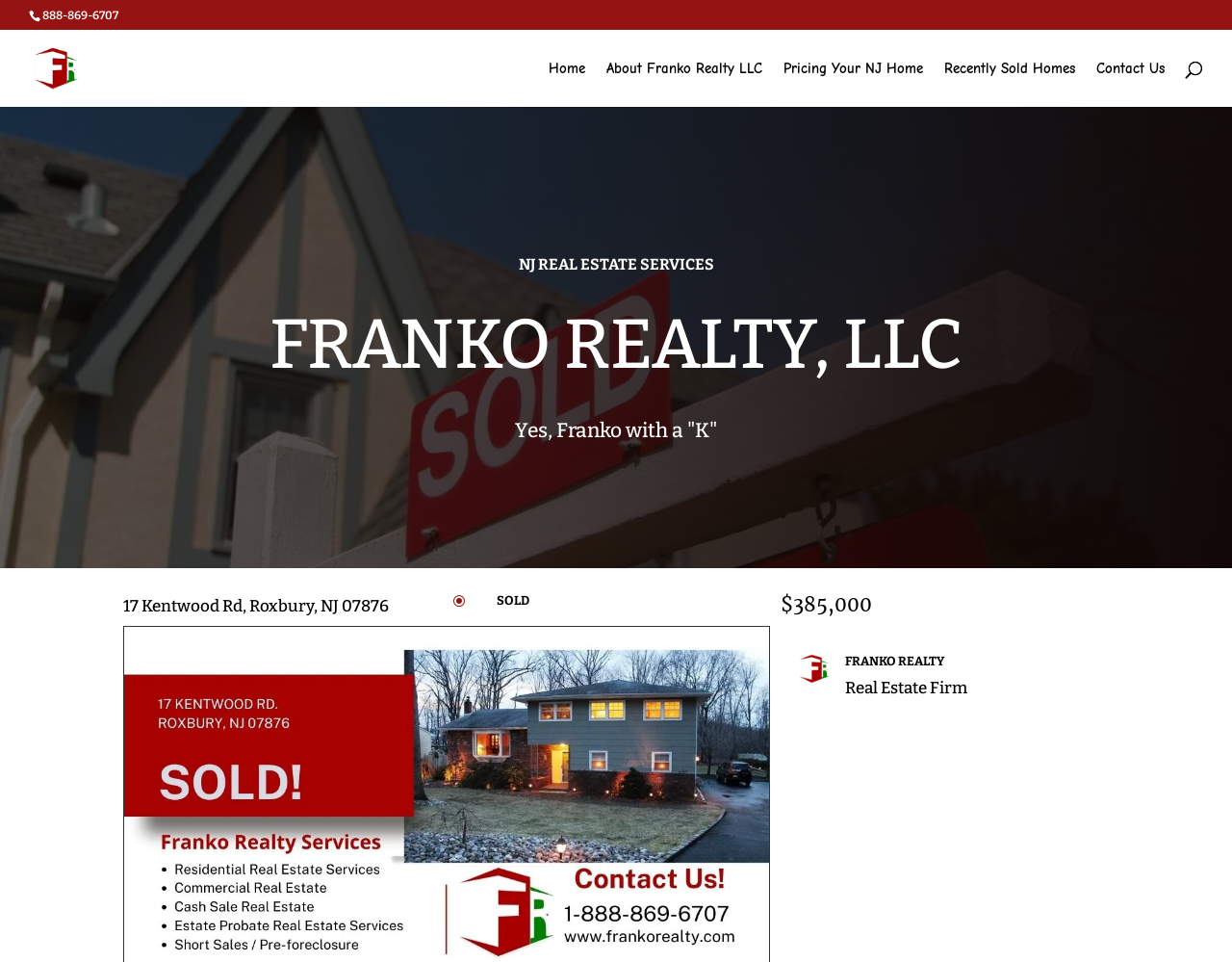Give a one-word or short phrase answer to the question: 
What is the name of the real estate firm?

Franko Realty